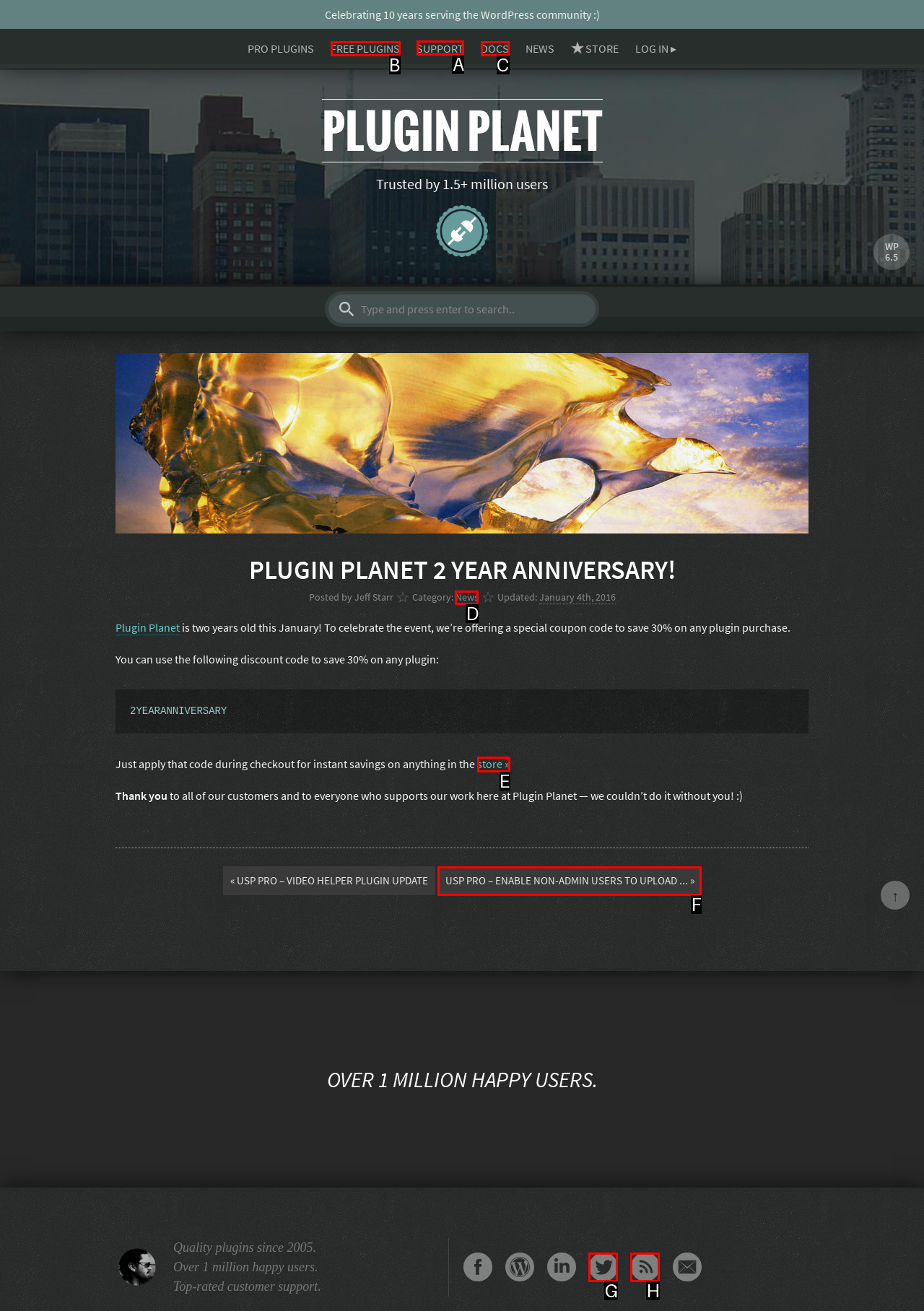Determine which HTML element should be clicked for this task: Check the support page
Provide the option's letter from the available choices.

A